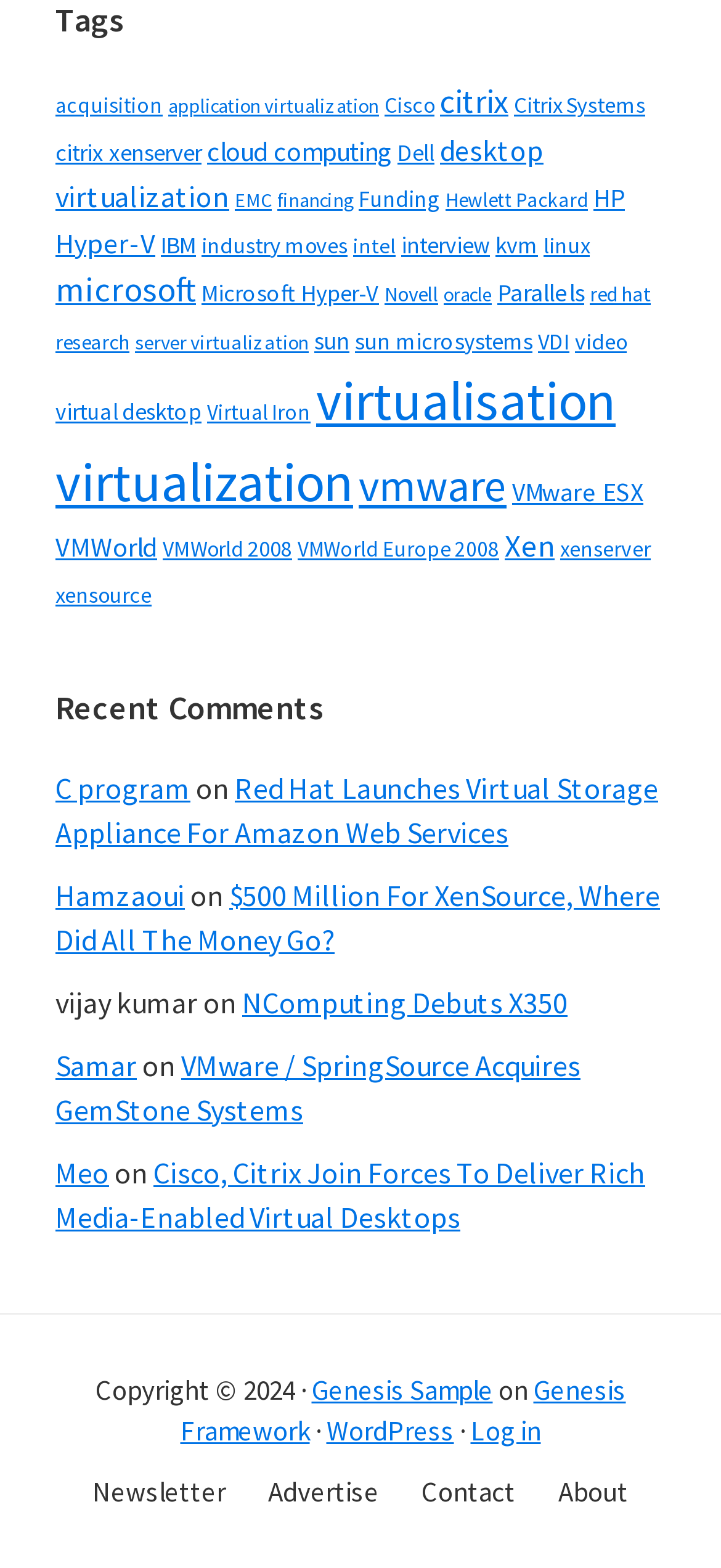From the element description: "VMWorld Europe 2008", extract the bounding box coordinates of the UI element. The coordinates should be expressed as four float numbers between 0 and 1, in the order [left, top, right, bottom].

[0.413, 0.342, 0.692, 0.358]